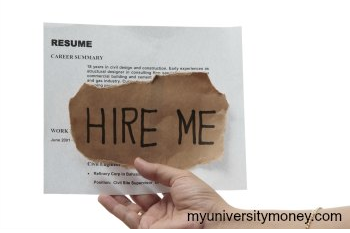What is reflected in the resume?
Please answer the question with a single word or phrase, referencing the image.

Experience in civil design and construction